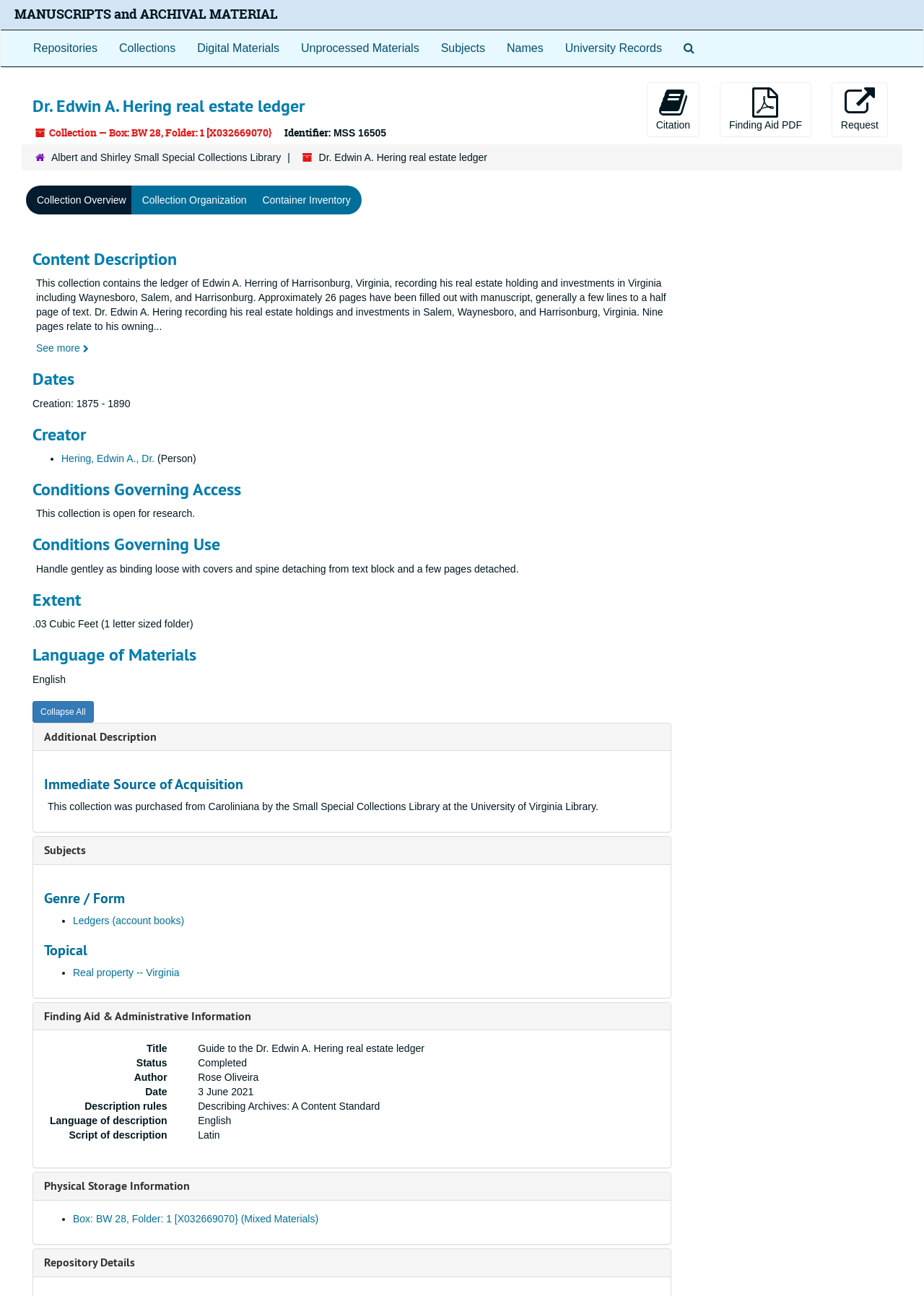Based on the description "Hering, Edwin A., Dr.", find the bounding box of the specified UI element.

[0.066, 0.349, 0.167, 0.358]